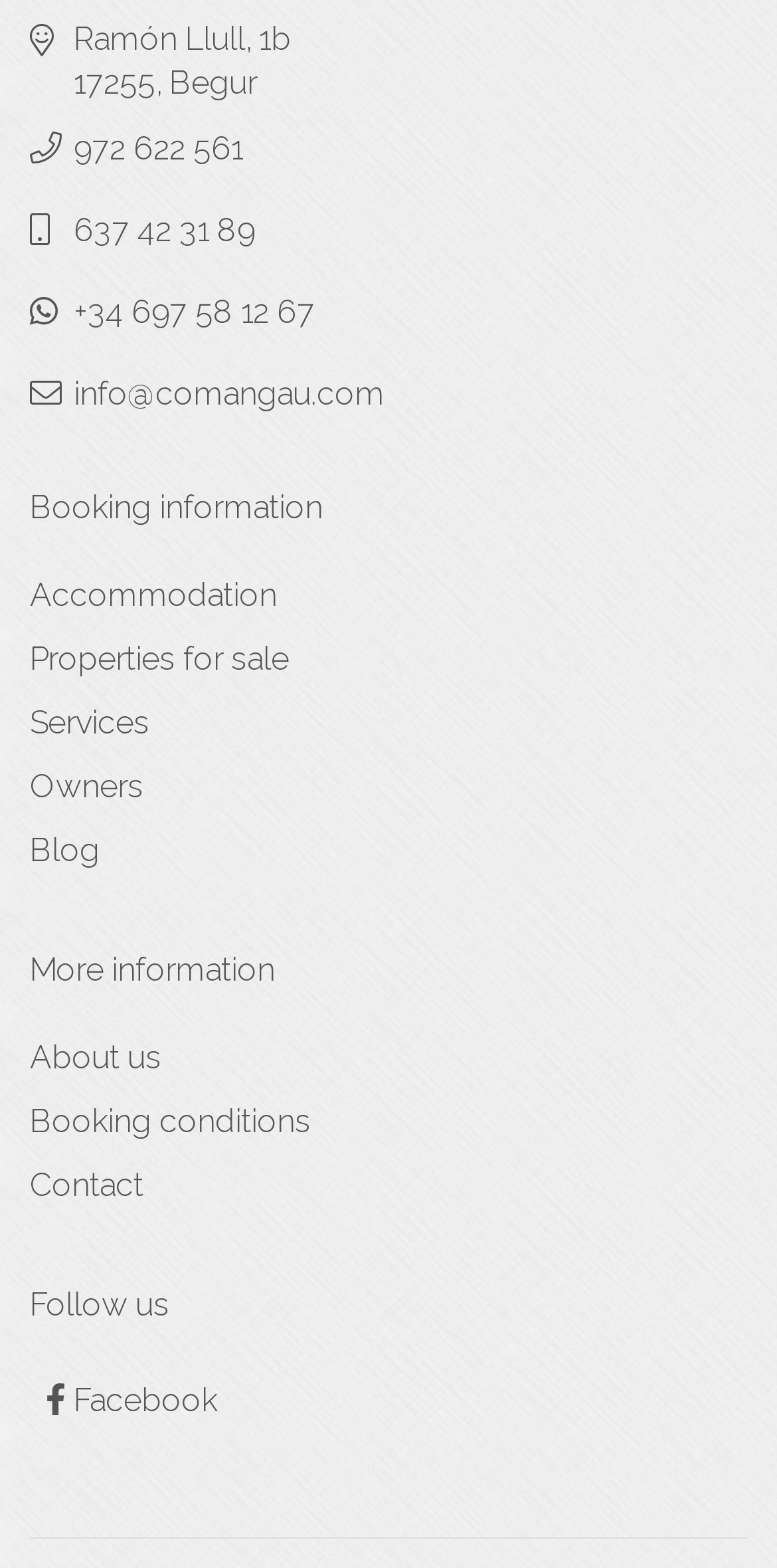Determine the bounding box coordinates for the area that needs to be clicked to fulfill this task: "View the company's license information". The coordinates must be given as four float numbers between 0 and 1, i.e., [left, top, right, bottom].

None